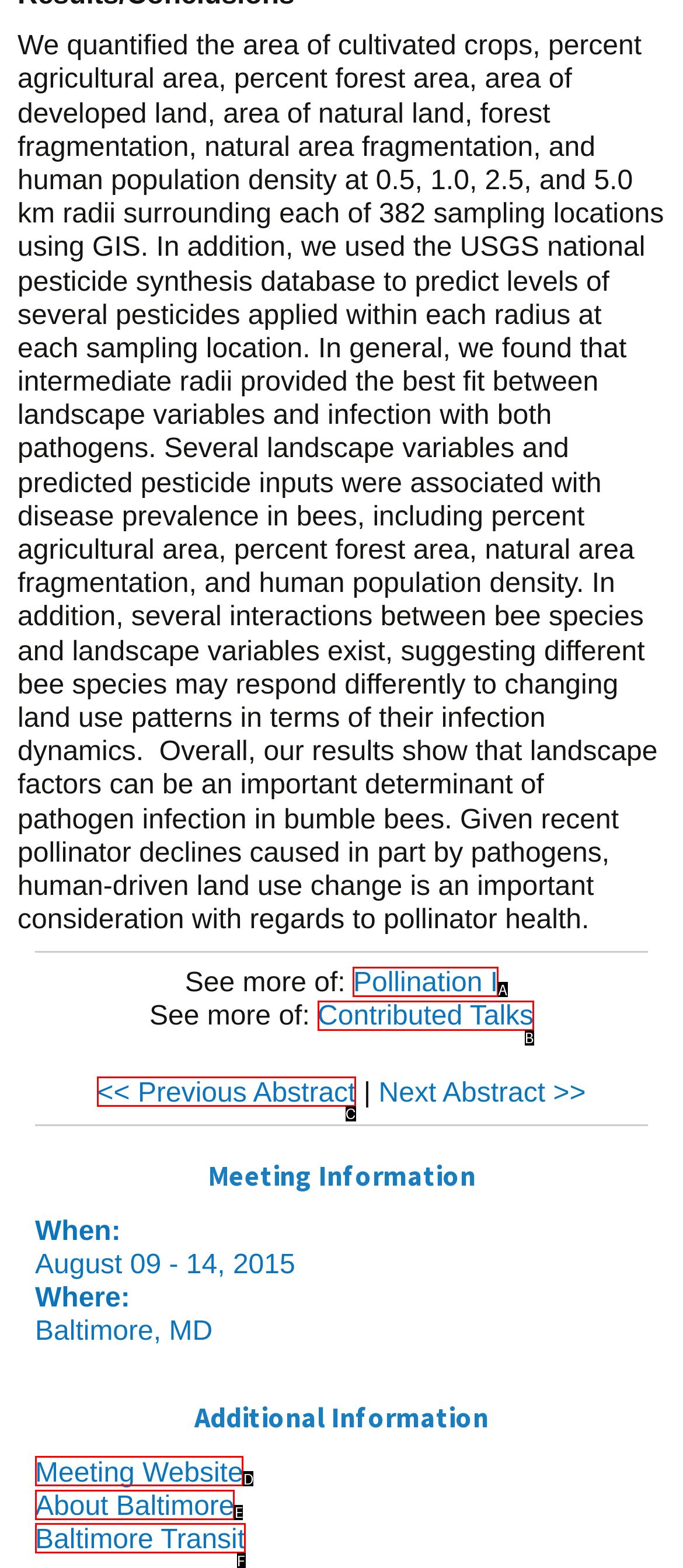Using the provided description: Baltimore Transit, select the most fitting option and return its letter directly from the choices.

F